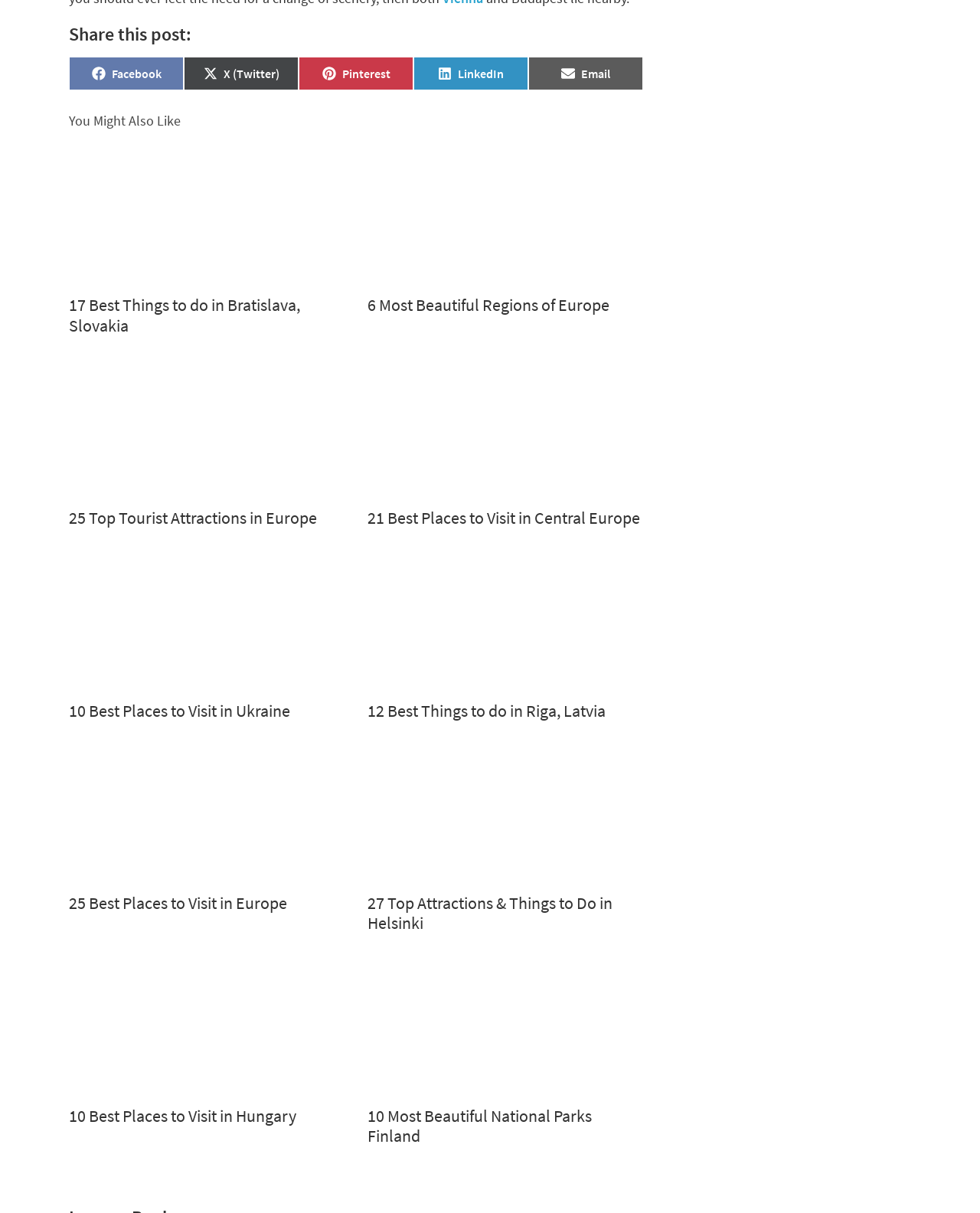Please determine the bounding box coordinates of the section I need to click to accomplish this instruction: "Read about Best Things to do in Bratislava".

[0.07, 0.114, 0.352, 0.277]